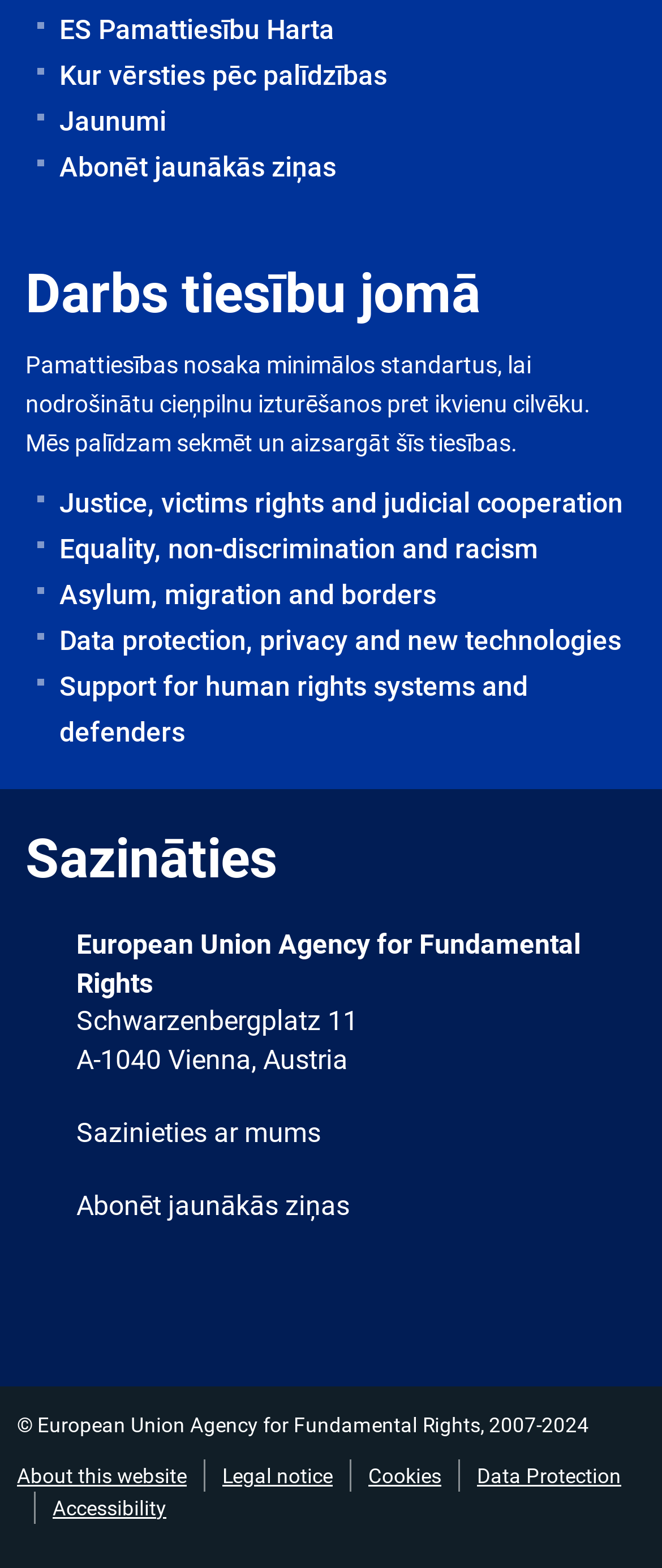Respond to the question below with a concise word or phrase:
What is the theme of the webpage?

Human rights